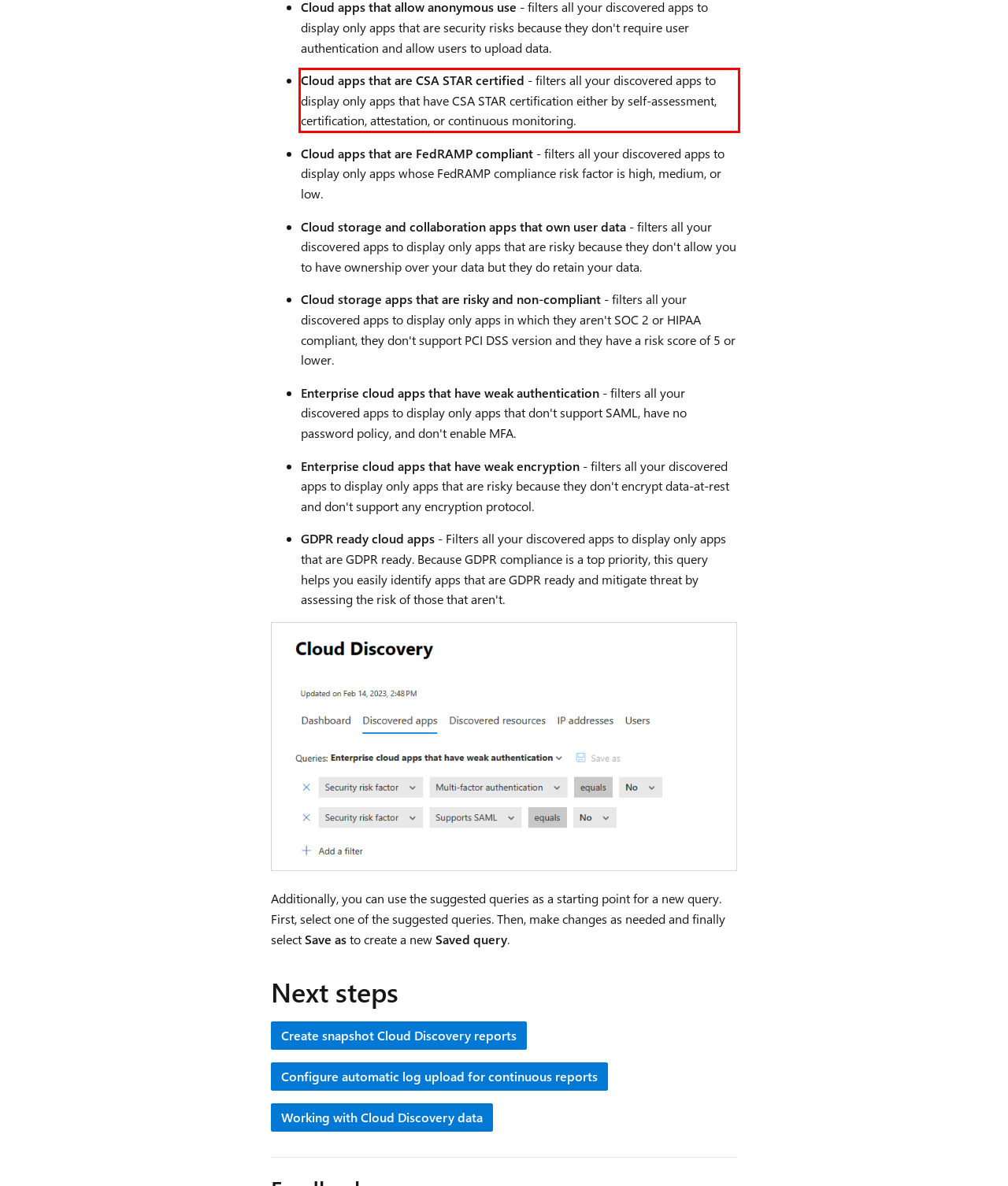You are given a screenshot showing a webpage with a red bounding box. Perform OCR to capture the text within the red bounding box.

Cloud apps that are CSA STAR certified - filters all your discovered apps to display only apps that have CSA STAR certification either by self-assessment, certification, attestation, or continuous monitoring.